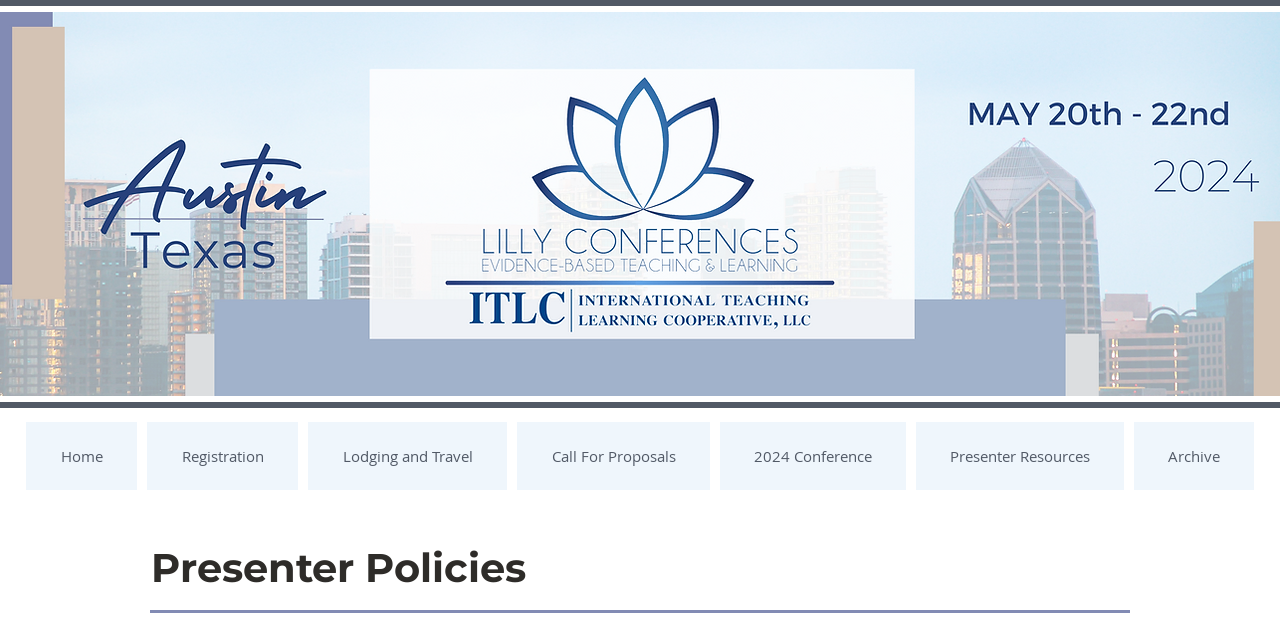Using the provided description Call For Proposals, find the bounding box coordinates for the UI element. Provide the coordinates in (top-left x, top-left y, bottom-right x, bottom-right y) format, ensuring all values are between 0 and 1.

[0.404, 0.658, 0.555, 0.764]